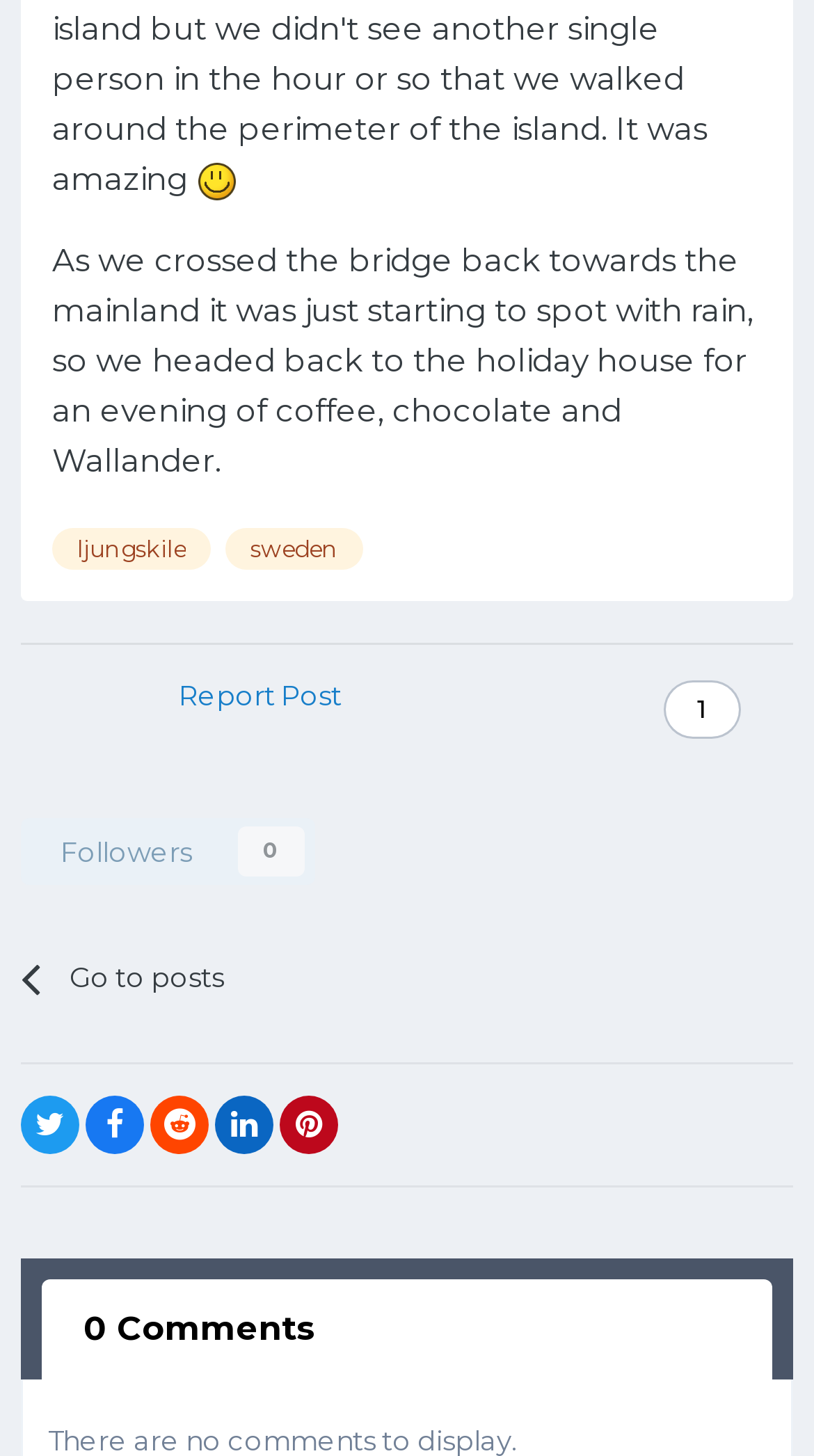Determine the bounding box coordinates for the UI element described. Format the coordinates as (top-left x, top-left y, bottom-right x, bottom-right y) and ensure all values are between 0 and 1. Element description: title="Share on Twitter"

[0.026, 0.752, 0.097, 0.792]